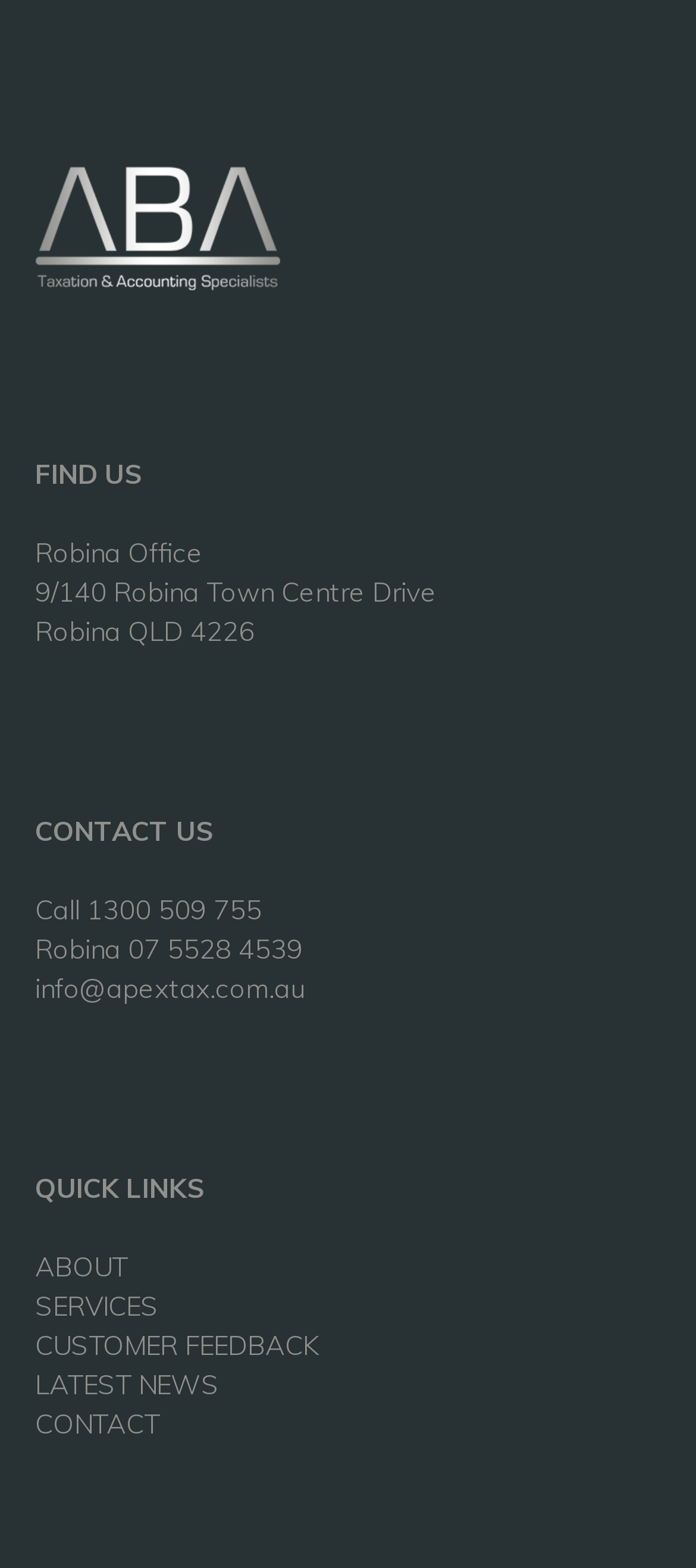Locate the bounding box coordinates for the element described below: "LATEST NEWS". The coordinates must be four float values between 0 and 1, formatted as [left, top, right, bottom].

[0.05, 0.872, 0.314, 0.894]